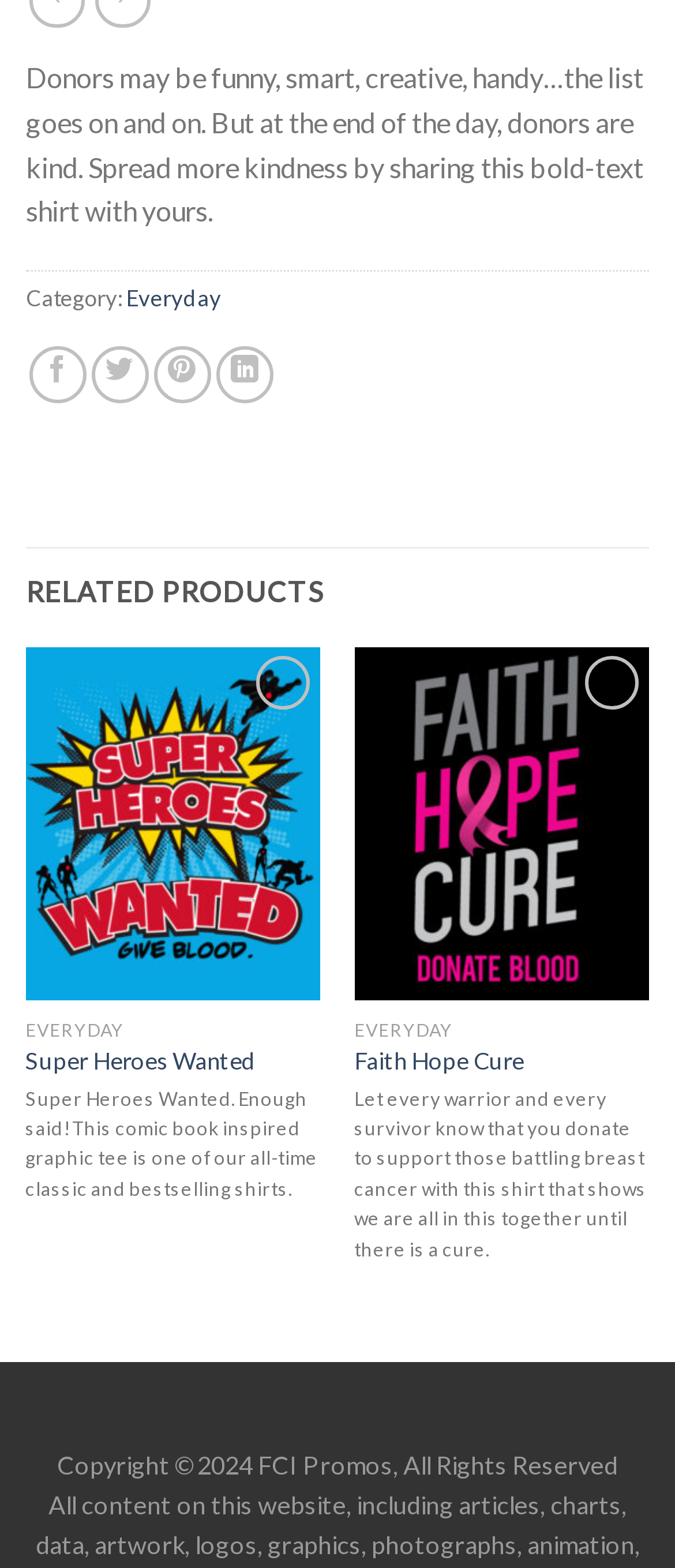Identify the bounding box of the HTML element described as: "aria-label="Wishlist"".

[0.379, 0.419, 0.458, 0.453]